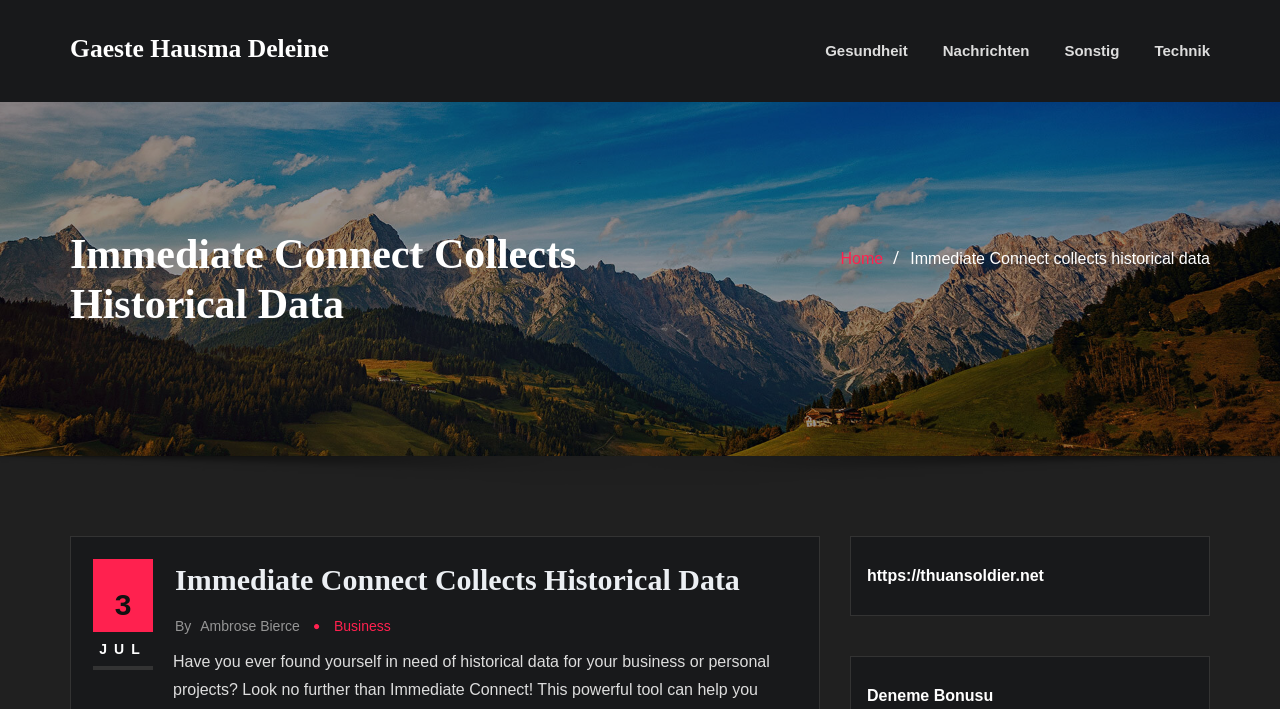Consider the image and give a detailed and elaborate answer to the question: 
What is the main topic of the webpage?

The webpage's meta description and heading elements suggest that the main topic of the webpage is collecting historical data, specifically related to Gaeste Hausma Deleine.